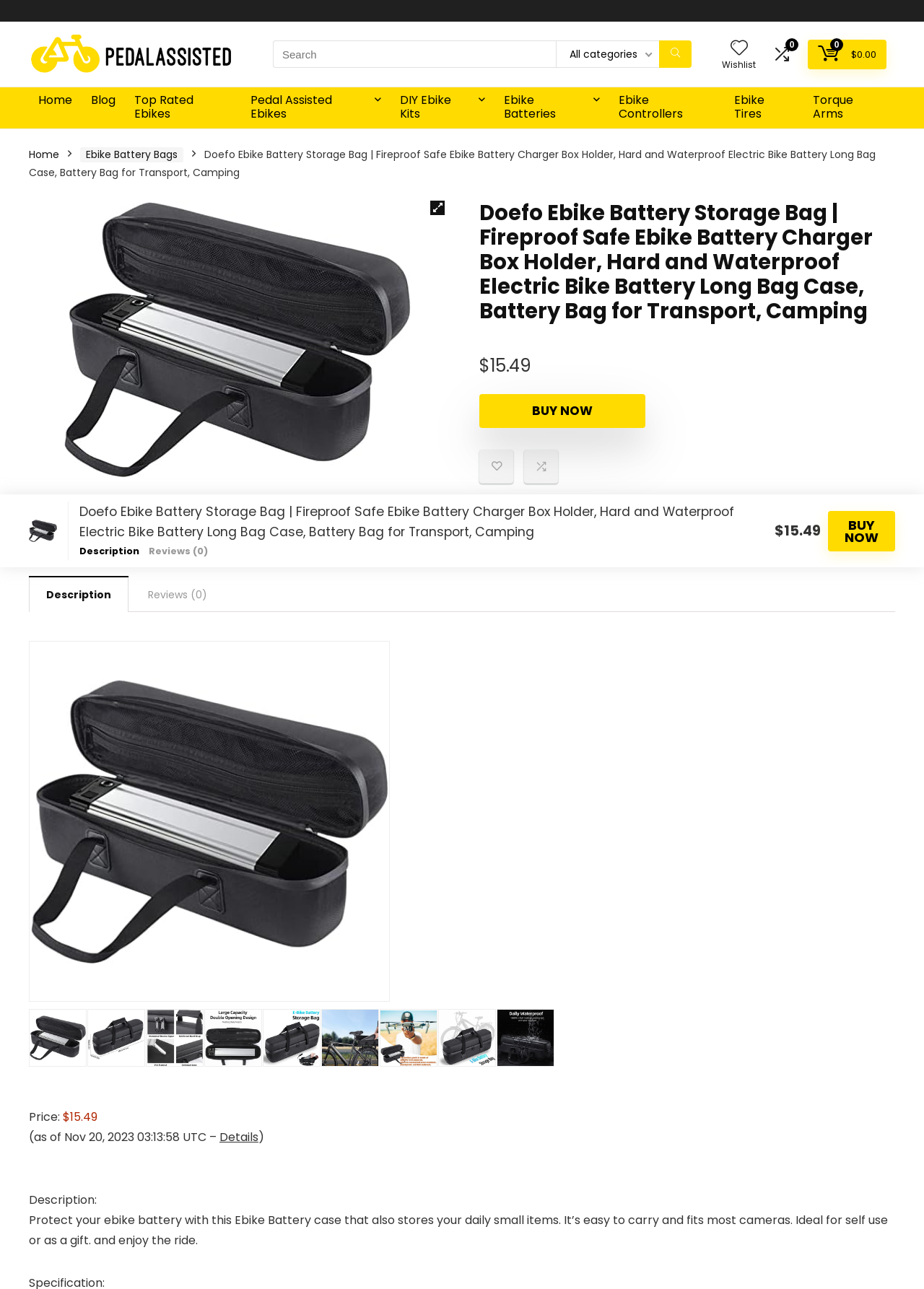Give a one-word or short phrase answer to this question: 
What is the material of this ebike battery bag?

1680PU+EVA